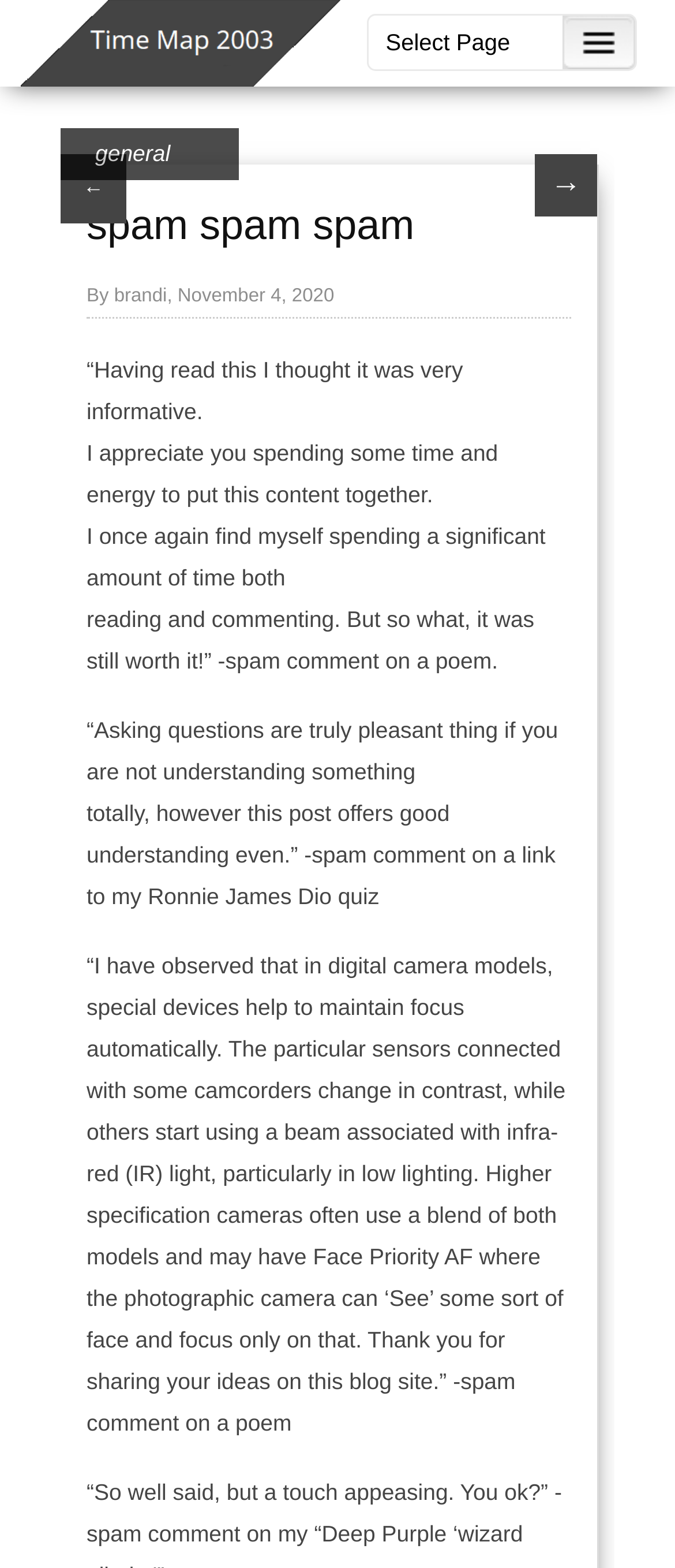How many comments are displayed on the webpage?
Using the image as a reference, answer with just one word or a short phrase.

5